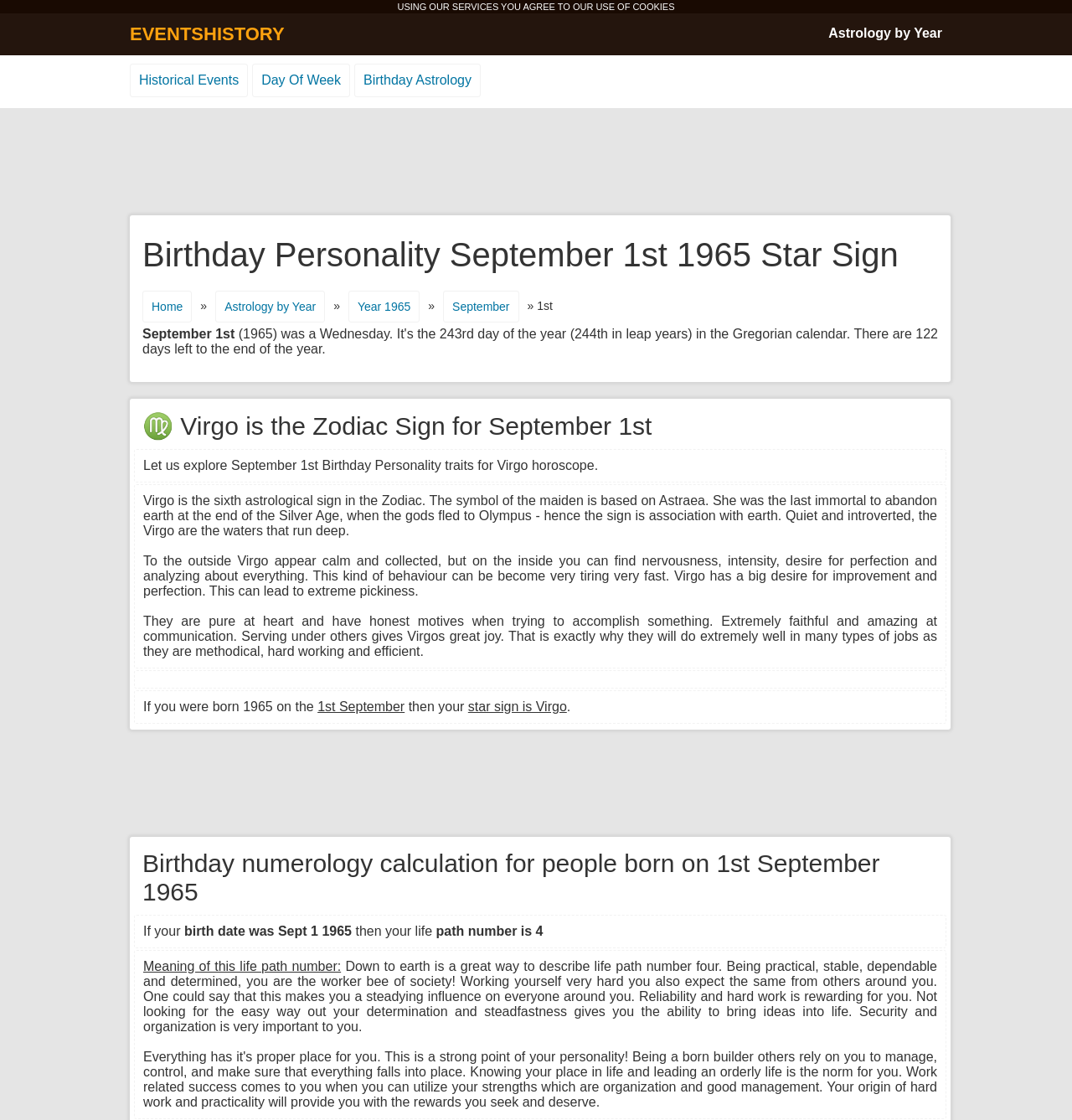Give the bounding box coordinates for this UI element: "Astrology by Year". The coordinates should be four float numbers between 0 and 1, arranged as [left, top, right, bottom].

[0.773, 0.012, 0.879, 0.037]